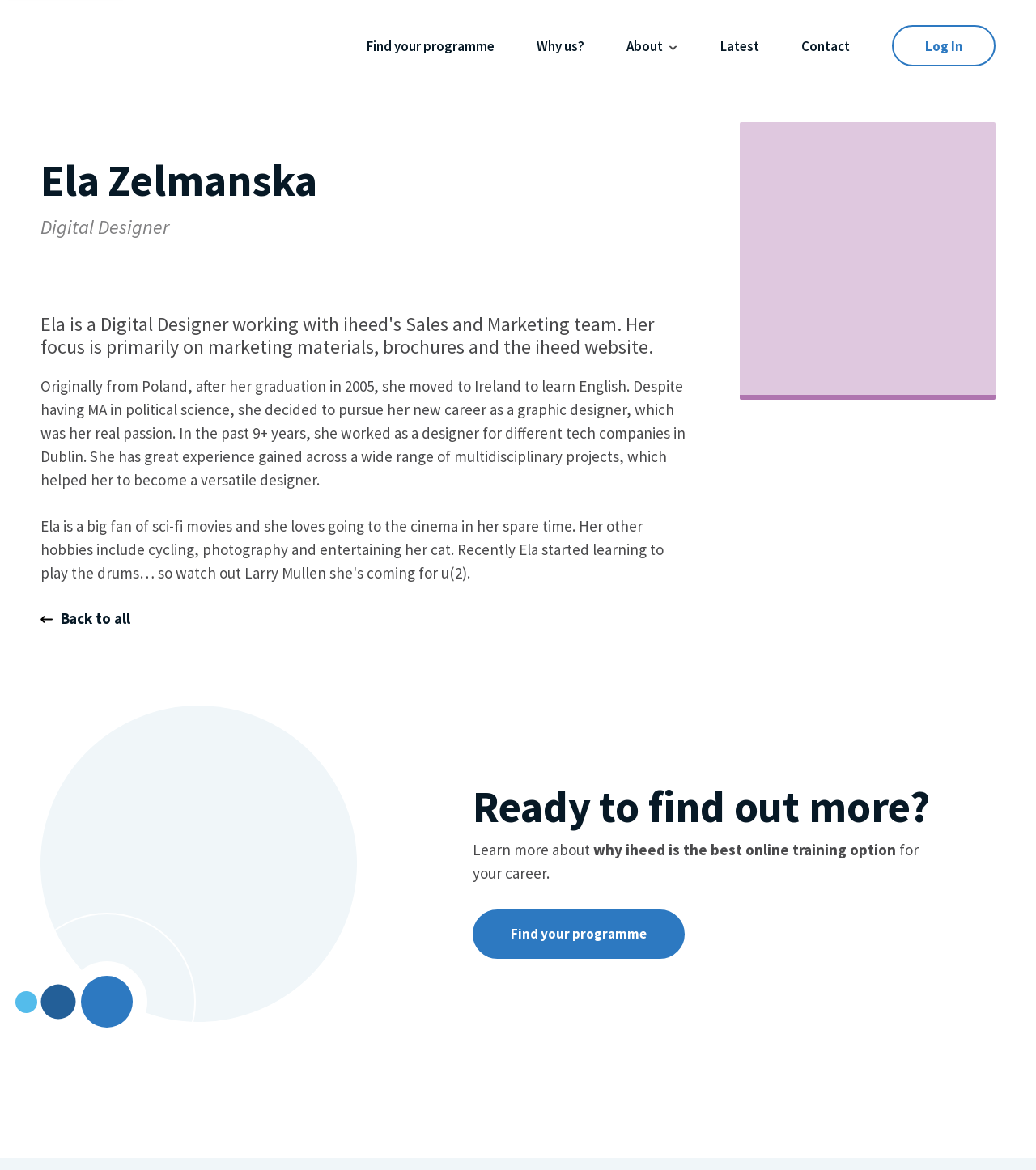Determine the bounding box coordinates of the clickable element necessary to fulfill the instruction: "Click the 'Log In' button". Provide the coordinates as four float numbers within the 0 to 1 range, i.e., [left, top, right, bottom].

[0.893, 0.032, 0.929, 0.047]